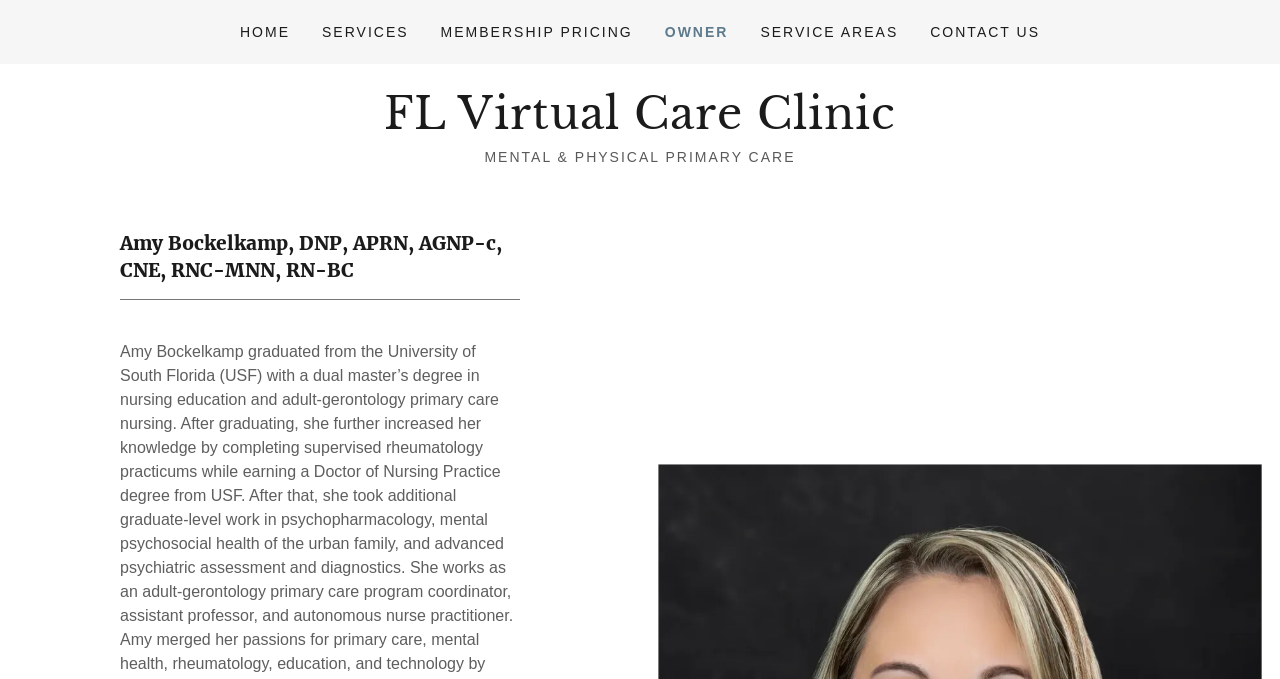Determine the bounding box coordinates for the UI element with the following description: "FL Virtual Care Clinic". The coordinates should be four float numbers between 0 and 1, represented as [left, top, right, bottom].

[0.217, 0.169, 0.783, 0.194]